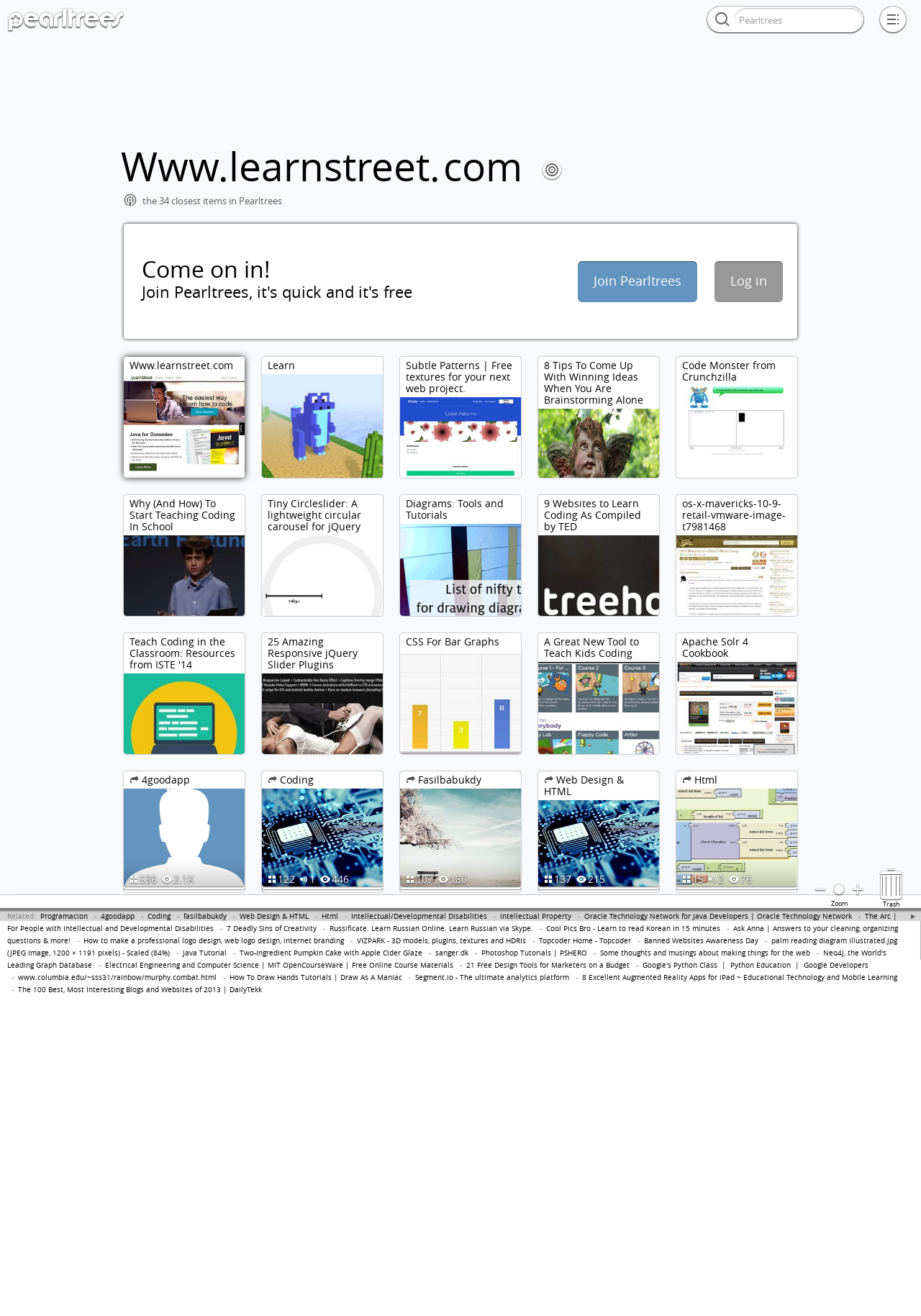Carefully examine the image and provide an in-depth answer to the question: How many items are in the 'Coding' category?

I looked at the StaticText element with the title 'Coding' and found that it has a corresponding count of 122 items, which is indicated by the StaticText element '122'.